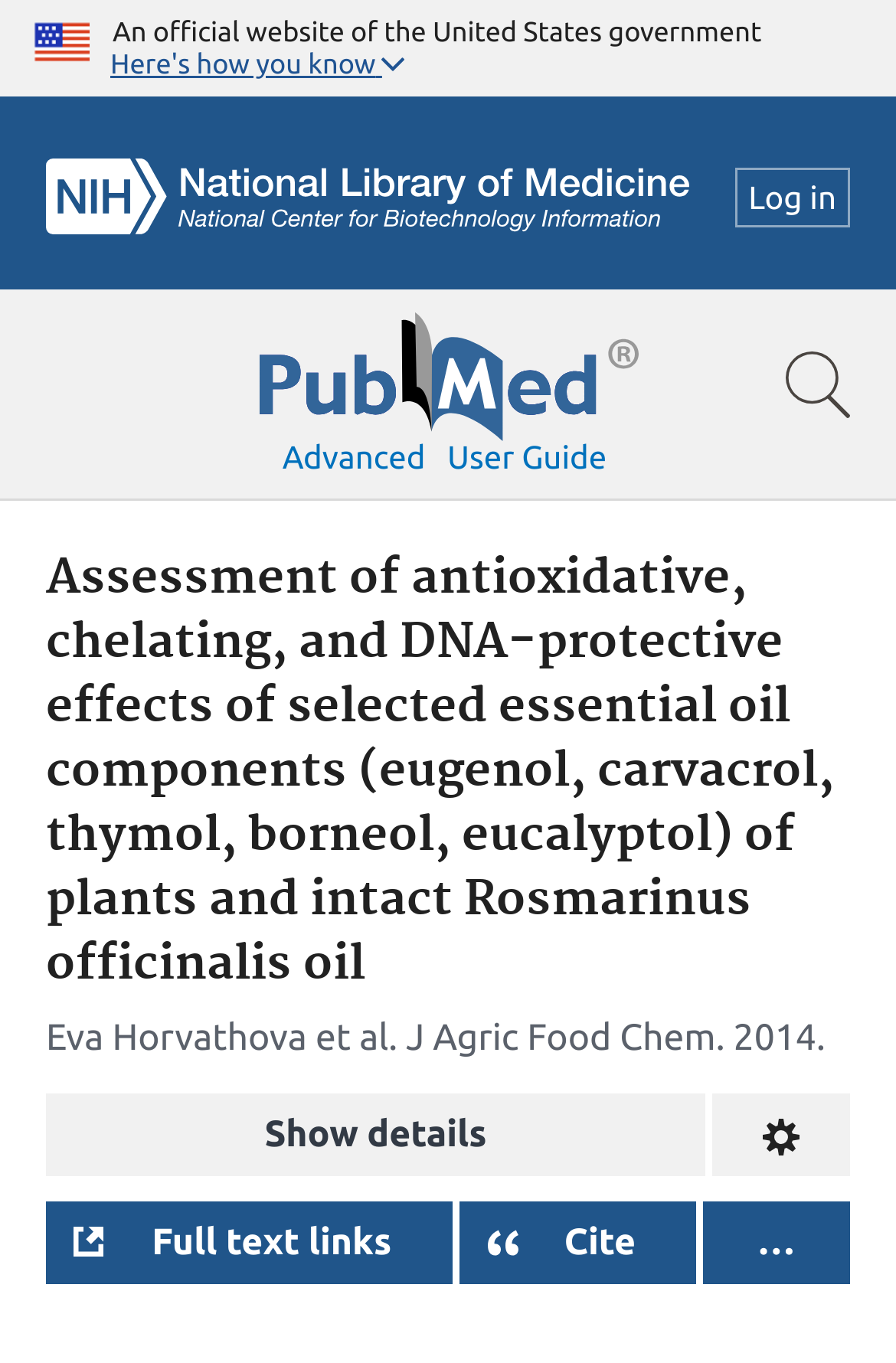What is the logo on the top left corner?
Please look at the screenshot and answer using one word or phrase.

NCBI Logo